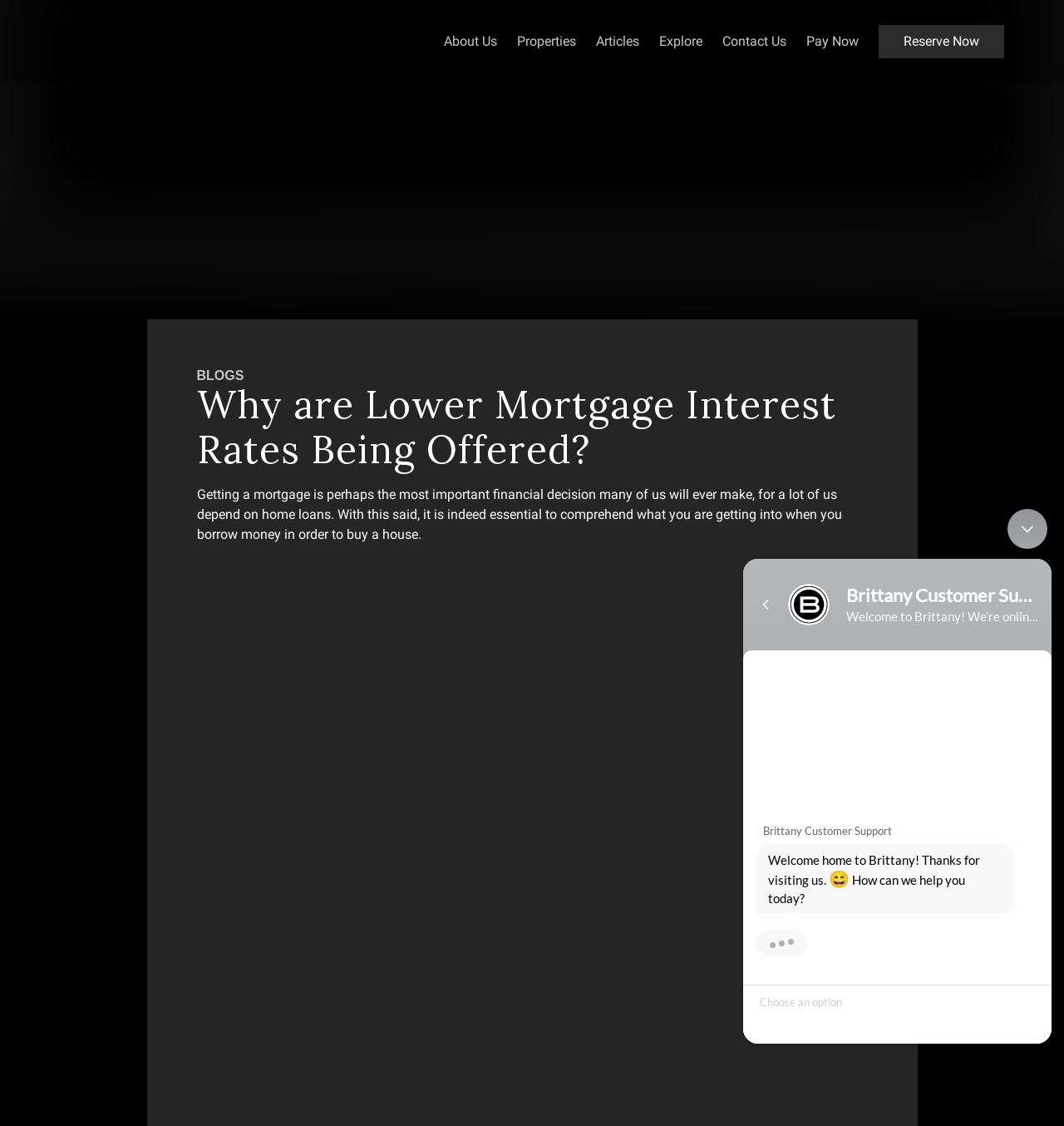Using the information in the image, could you please answer the following question in detail:
What is the function of the '↑' link?

The '↑' link is likely used to scroll up to the top of the webpage, as it is located at the bottom of the page and has an upward arrow symbol. This link is often used to provide a convenient way for users to quickly return to the top of a long webpage.